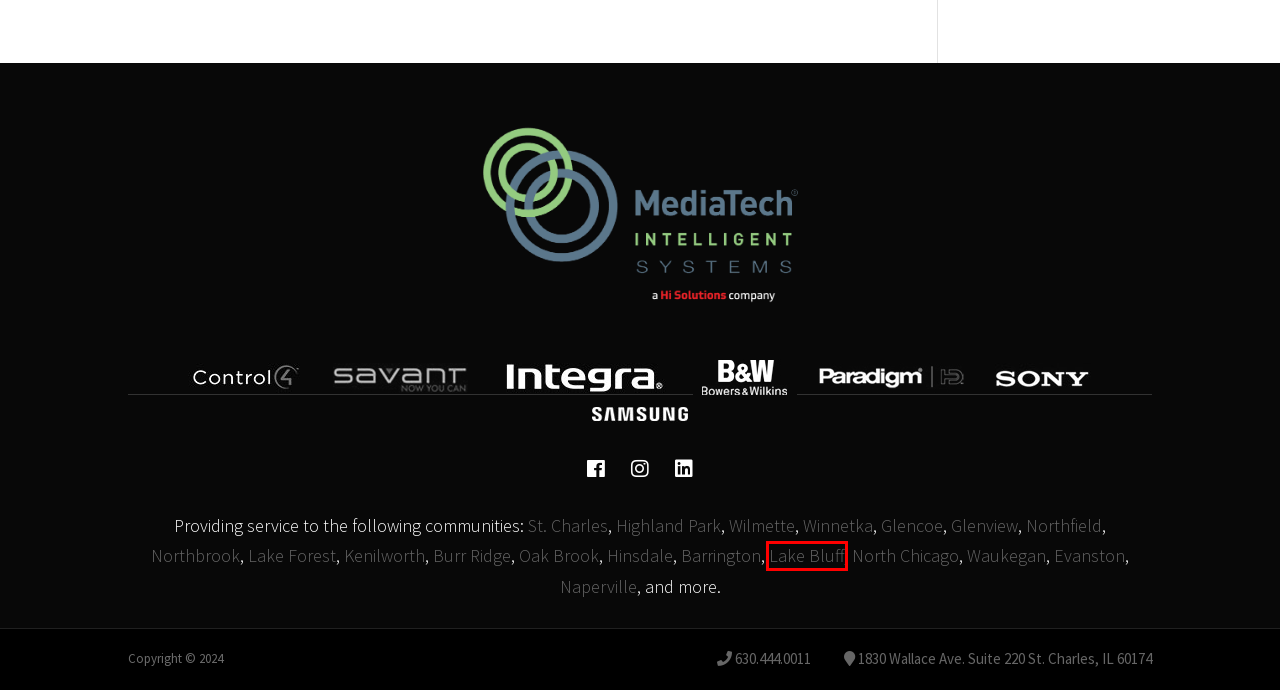You see a screenshot of a webpage with a red bounding box surrounding an element. Pick the webpage description that most accurately represents the new webpage after interacting with the element in the red bounding box. The options are:
A. Smart Home Automation in Naperville | MediaTech Living
B. Smart Home System Installations in Lake Bluff | MediaTech Living
C. Home Automation Systems in Barrington | MediaTech Living
D. Smart Home Installations in Waukegan, IL | MediaTech Living
E. Smart Home Automation in Wilmette | MediaTech Living
F. Smart Home Systems in Winnetka | MediaTech Living
G. Smart Home Systems in Glencoe | MediaTech Living
H. Professional Smart Home Systems in Lake Forest | MediaTech Living

B